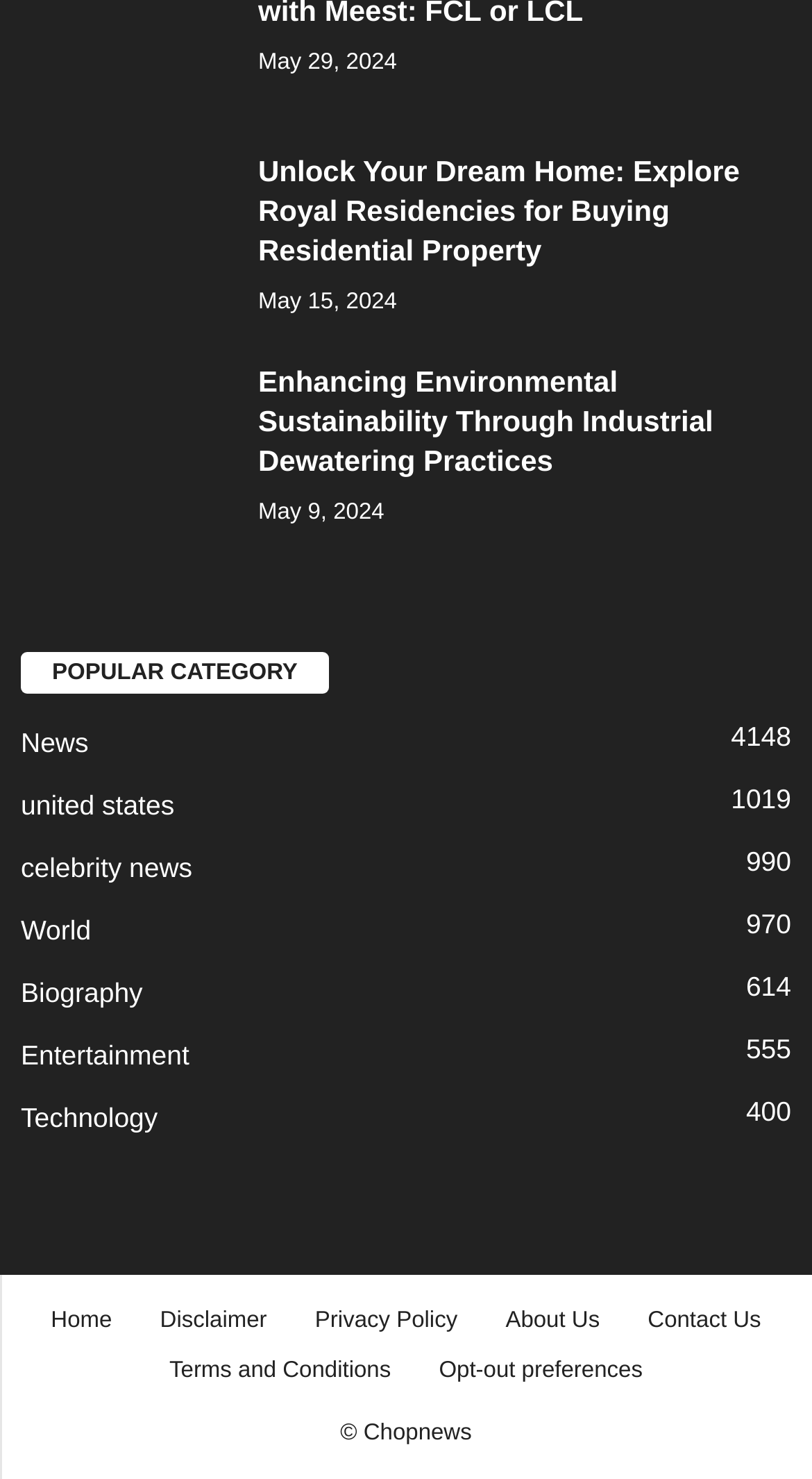Use a single word or phrase to answer this question: 
What is the name of the website?

Chopnews